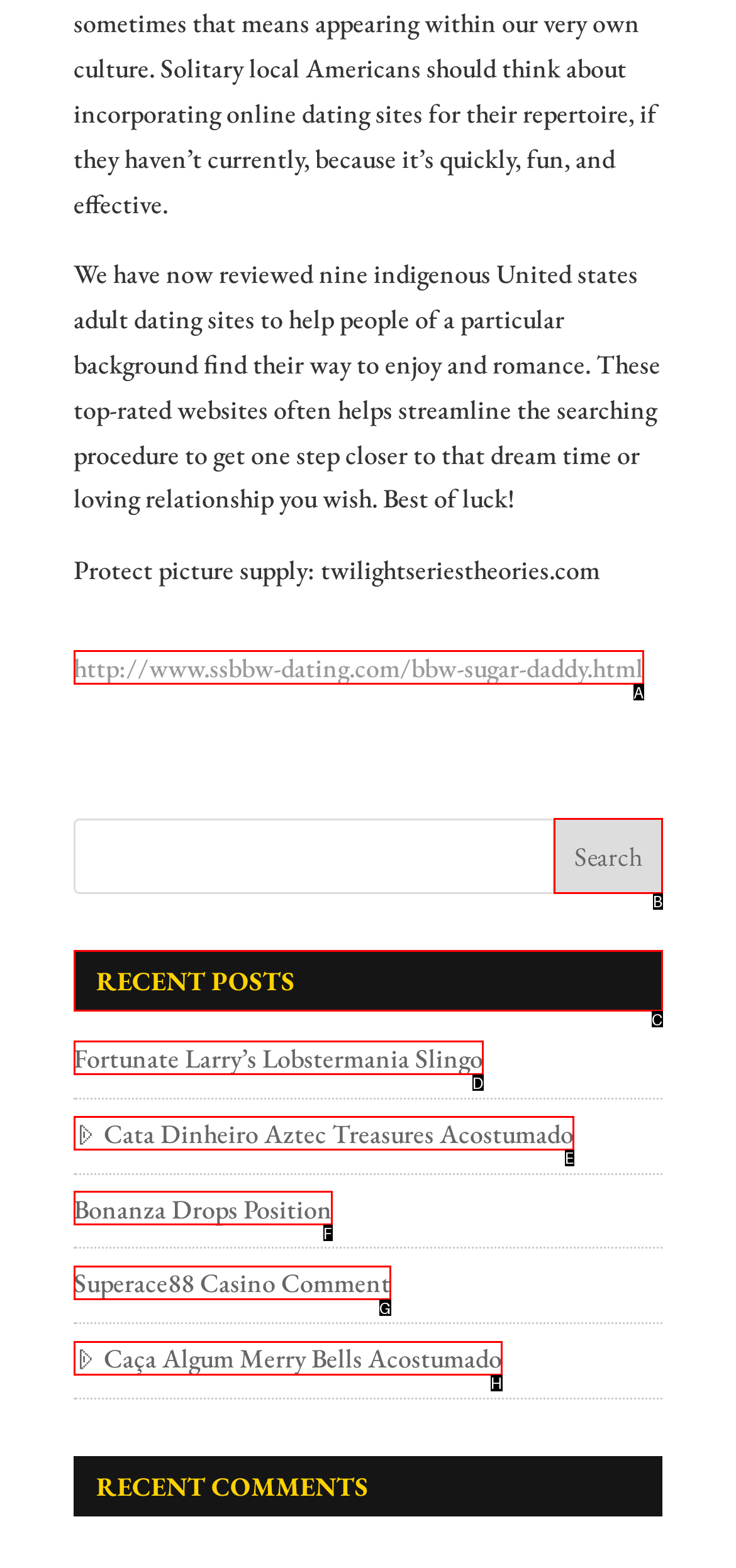Choose the UI element to click on to achieve this task: Read the 'RECENT POSTS' section. Reply with the letter representing the selected element.

C